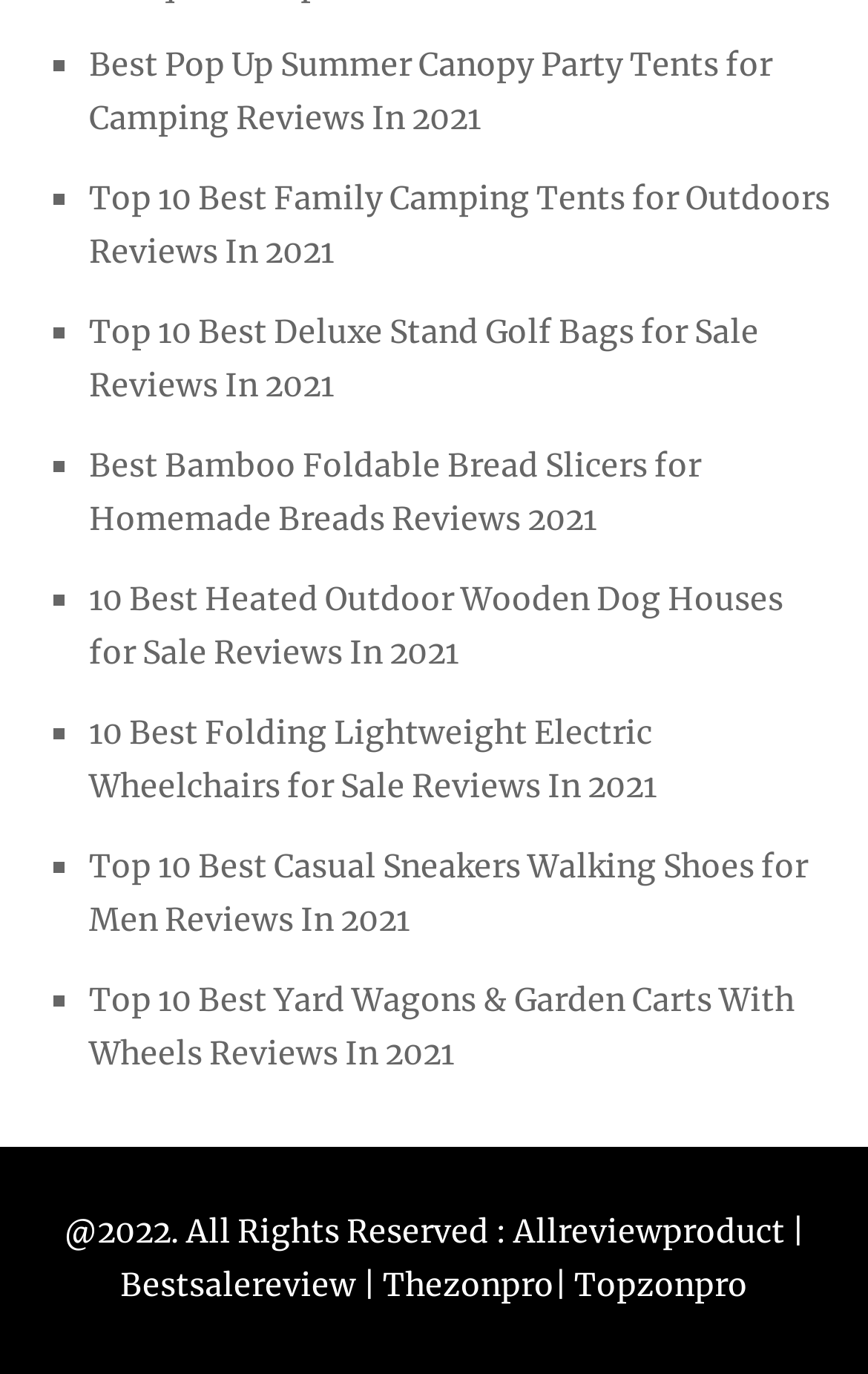Can you pinpoint the bounding box coordinates for the clickable element required for this instruction: "Visit the page for top 10 best family camping tents for outdoors reviews"? The coordinates should be four float numbers between 0 and 1, i.e., [left, top, right, bottom].

[0.103, 0.129, 0.956, 0.197]